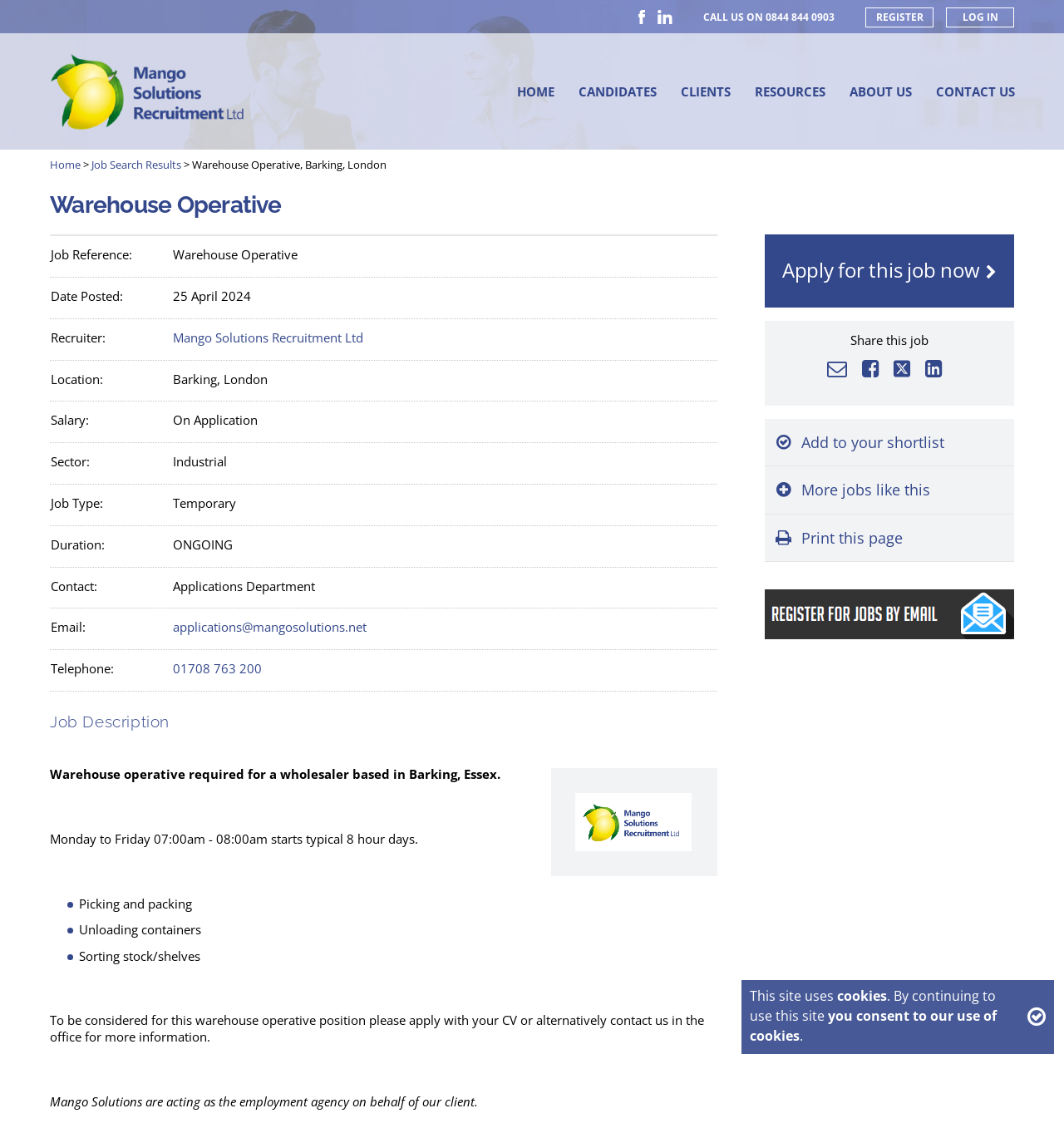Can you specify the bounding box coordinates for the region that should be clicked to fulfill this instruction: "Click the 'HOME' link".

[0.486, 0.073, 0.521, 0.089]